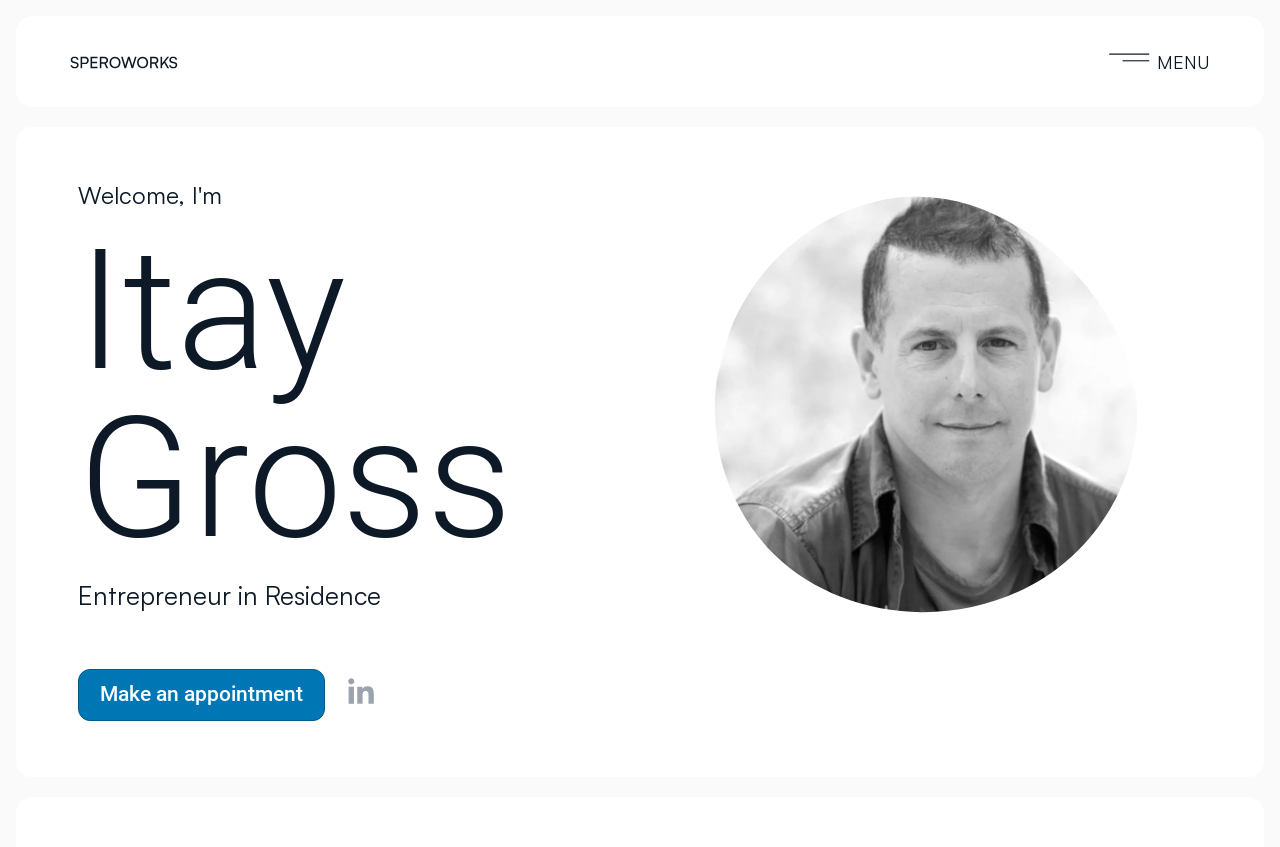Respond to the following question using a concise word or phrase: 
How many headings are on the webpage?

2